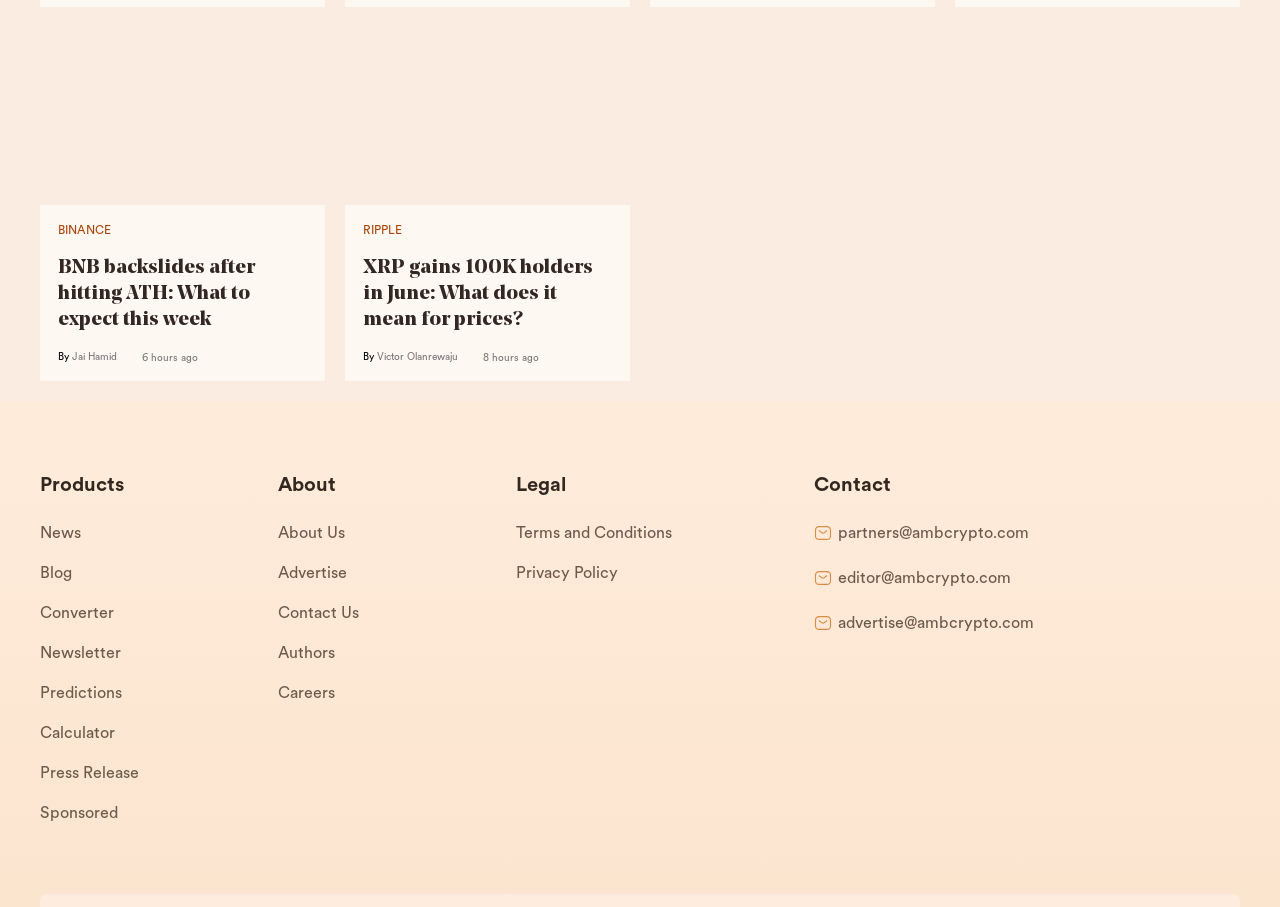Locate the bounding box coordinates of the element you need to click to accomplish the task described by this instruction: "Go to the News page".

[0.031, 0.566, 0.217, 0.611]